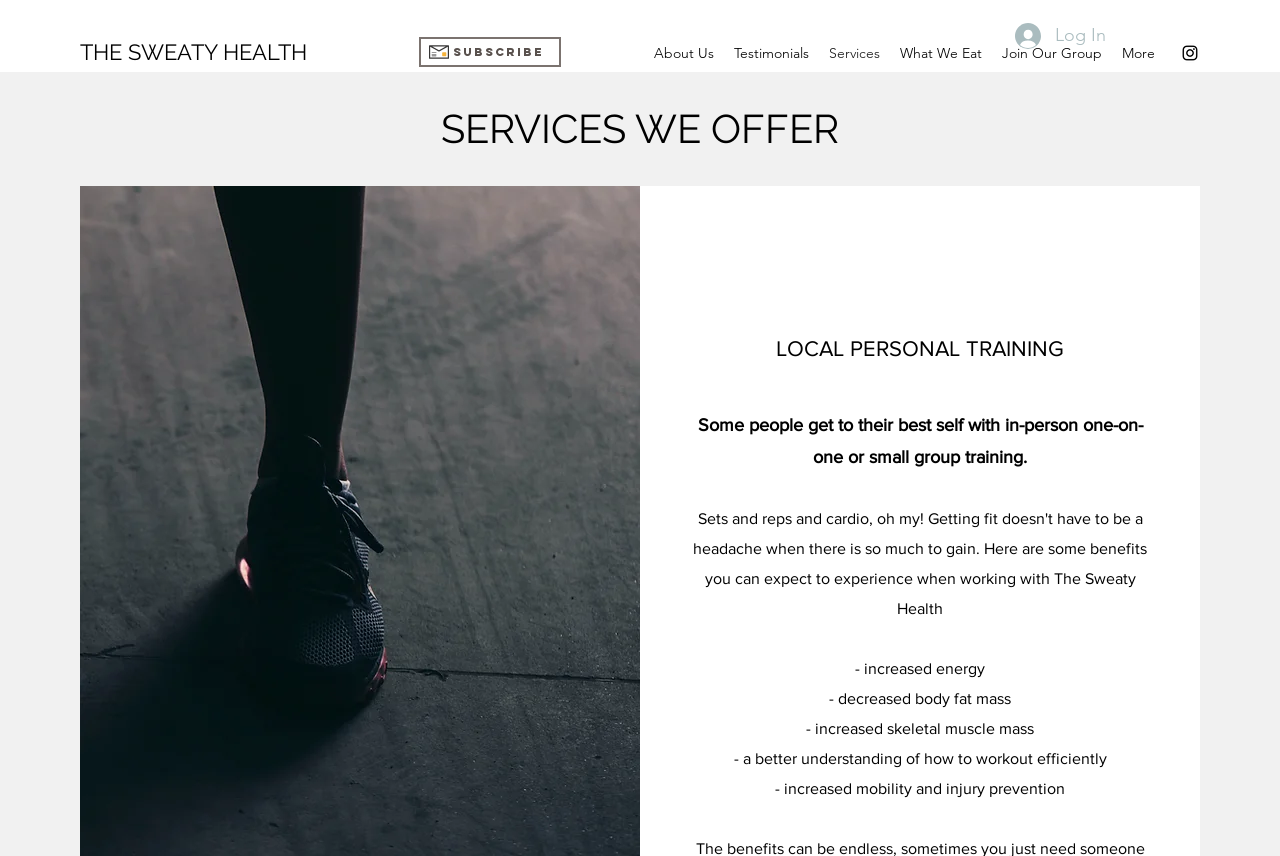Provide the bounding box coordinates for the area that should be clicked to complete the instruction: "click on the 'About Us' link".

[0.503, 0.044, 0.566, 0.079]